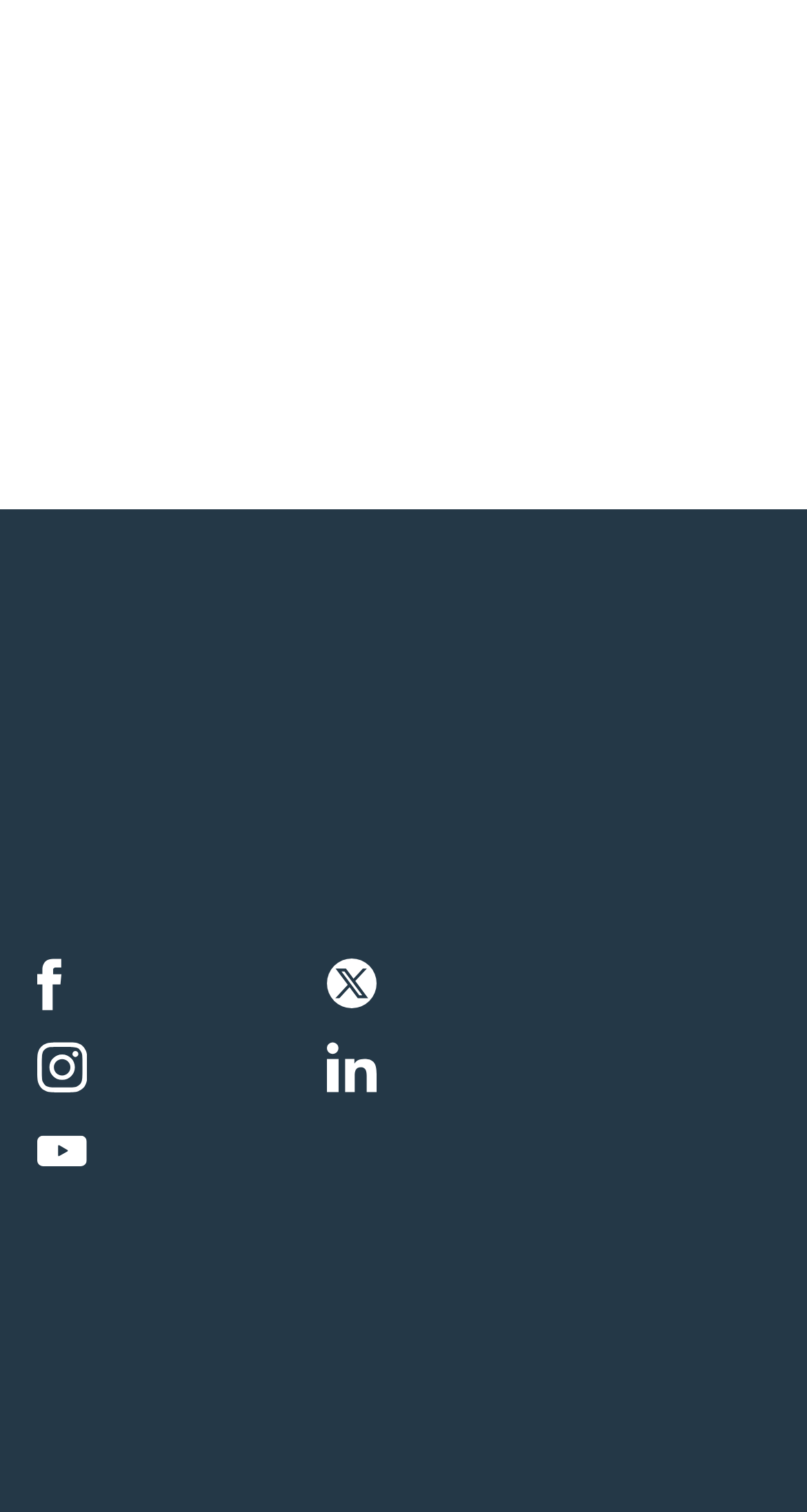Kindly determine the bounding box coordinates for the clickable area to achieve the given instruction: "Explore the company".

[0.047, 0.352, 0.681, 0.404]